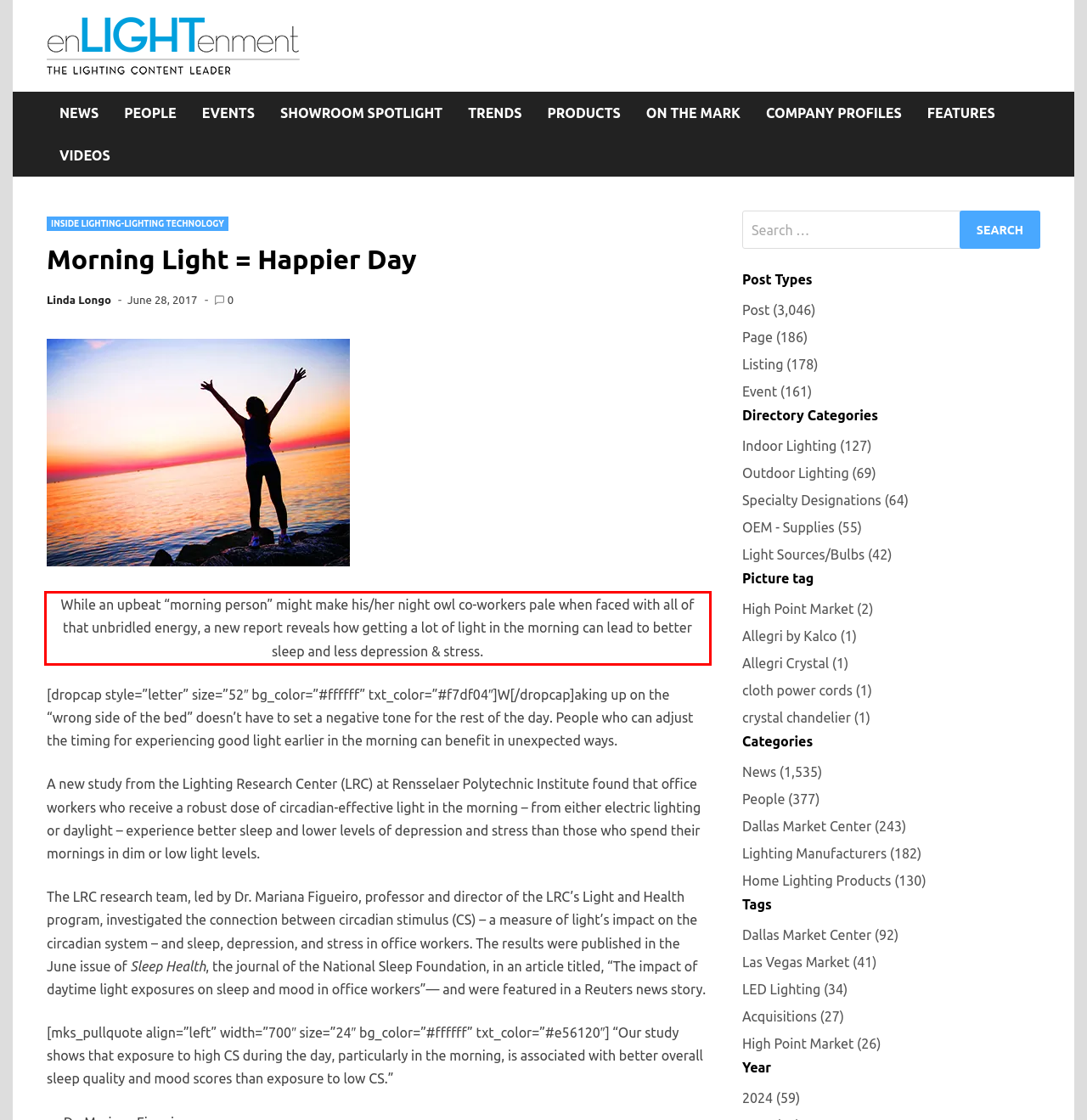Analyze the screenshot of the webpage and extract the text from the UI element that is inside the red bounding box.

While an upbeat “morning person” might make his/her night owl co-workers pale when faced with all of that unbridled energy, a new report reveals how getting a lot of light in the morning can lead to better sleep and less depression & stress.